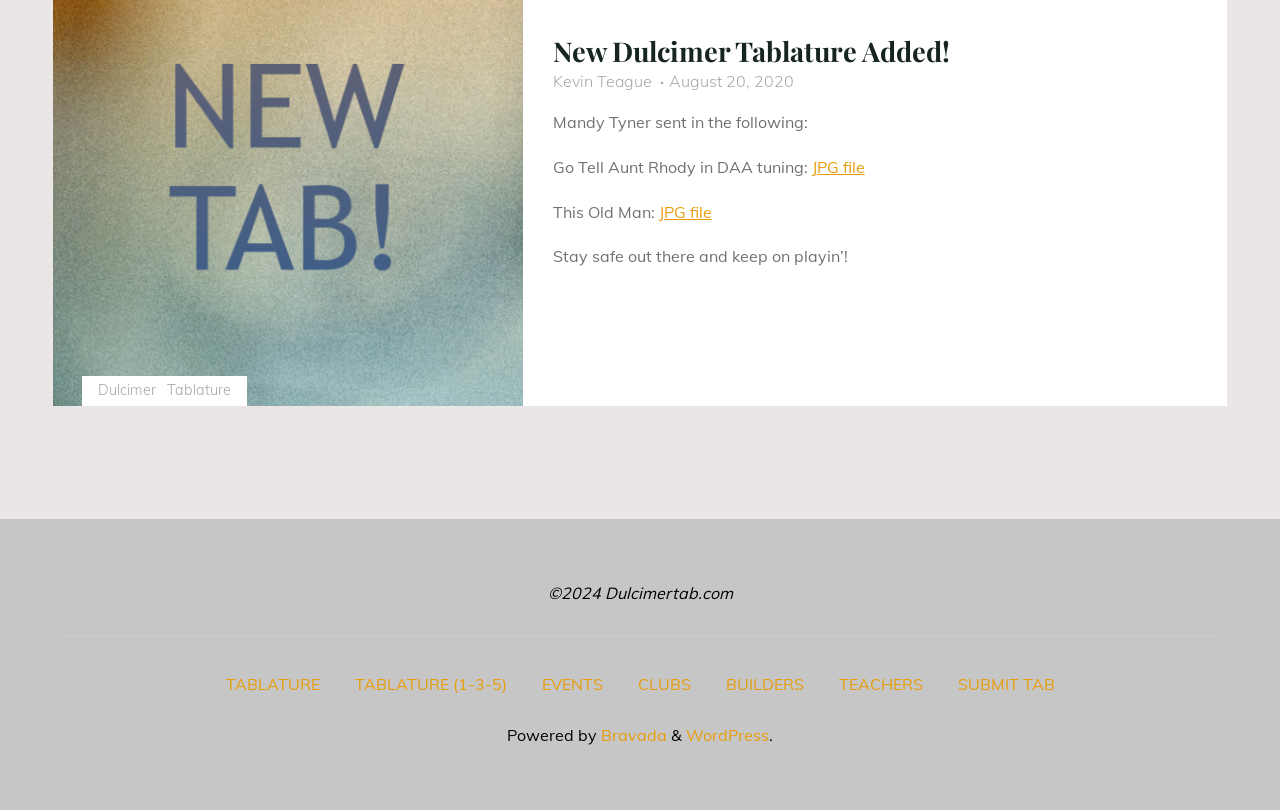What is the name of the website?
Based on the image, respond with a single word or phrase.

Dulcimertab.com